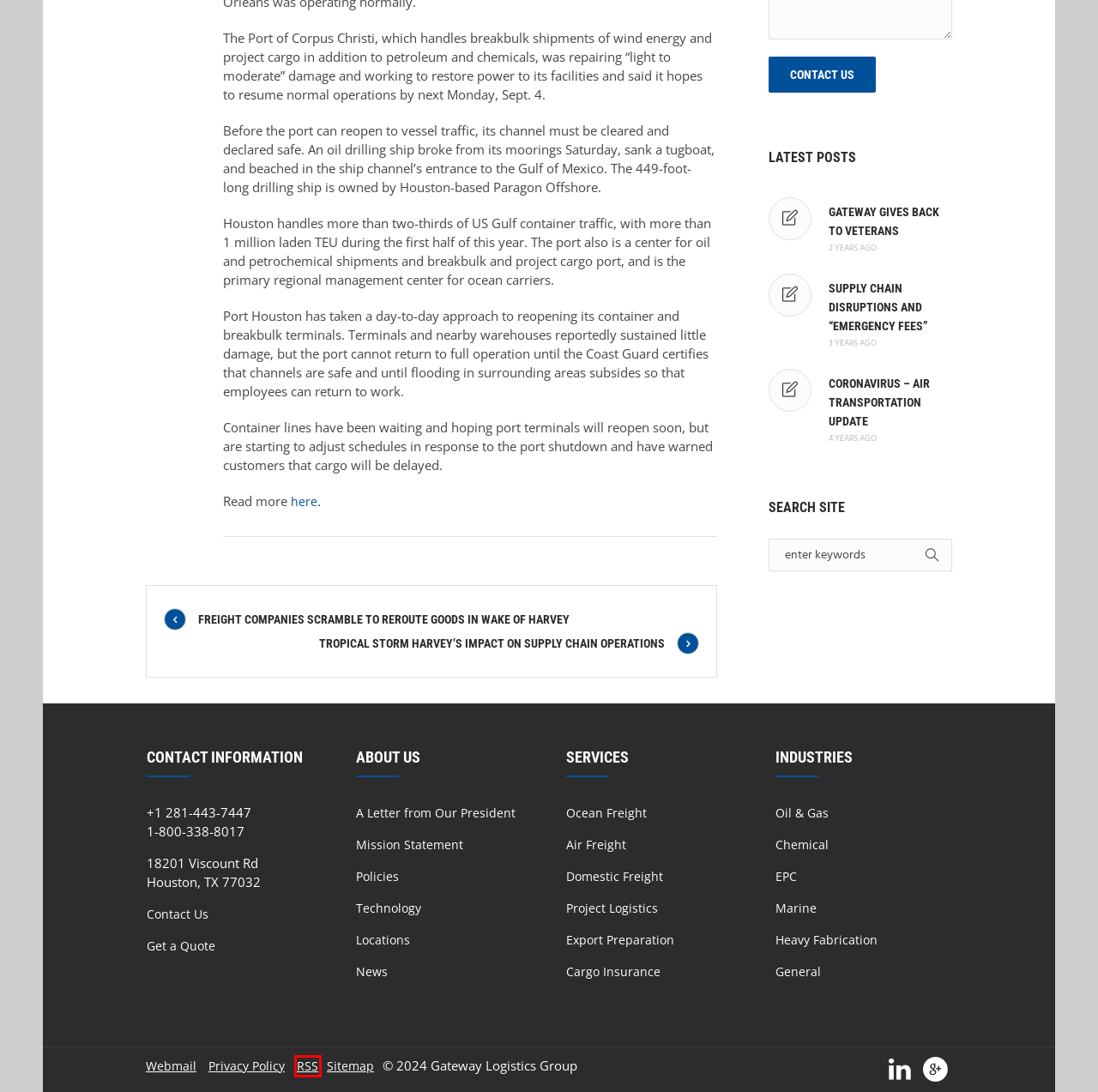Assess the screenshot of a webpage with a red bounding box and determine which webpage description most accurately matches the new page after clicking the element within the red box. Here are the options:
A. Supply Chain Disruptions and “Emergency Fees” – Gateway Logistics Group
B. Freight Companies Scramble to Reroute Goods in Wake of Harvey – Gateway Logistics Group
C. Sitemap – Gateway Logistics Group
D. Coronavirus – Air Transportation update – Gateway Logistics Group
E. About Us – Gateway Logistics Group
F. Gateway Gives Back to Veterans – Gateway Logistics Group
G. Tropical Storm Harvey’s impact on supply chain operations – Gateway Logistics Group
H. Comments on: Impact of Harvey flooding ripples through logistics networks

H